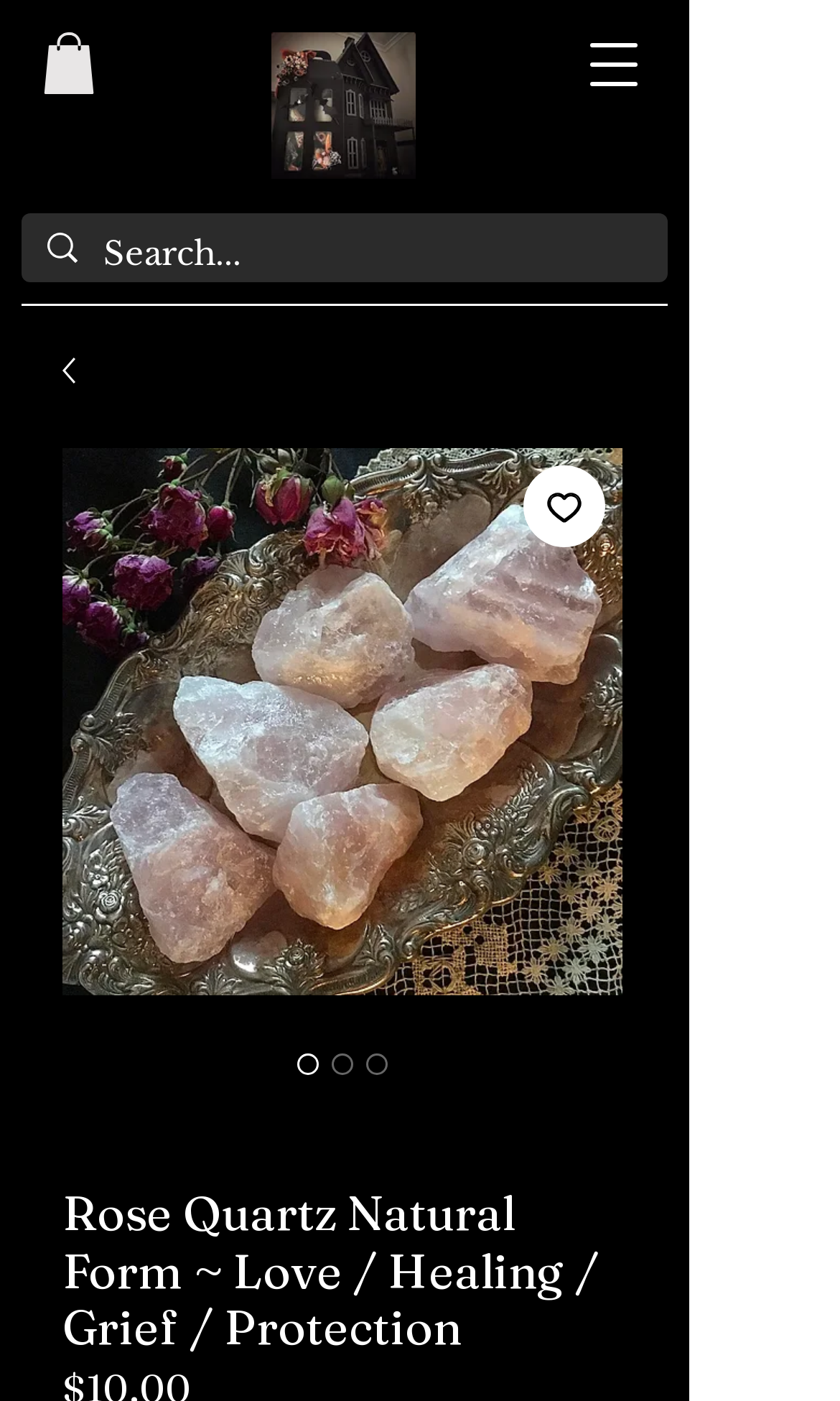Please provide the main heading of the webpage content.

Rose Quartz Natural Form ~ Love / Healing / Grief / Protection